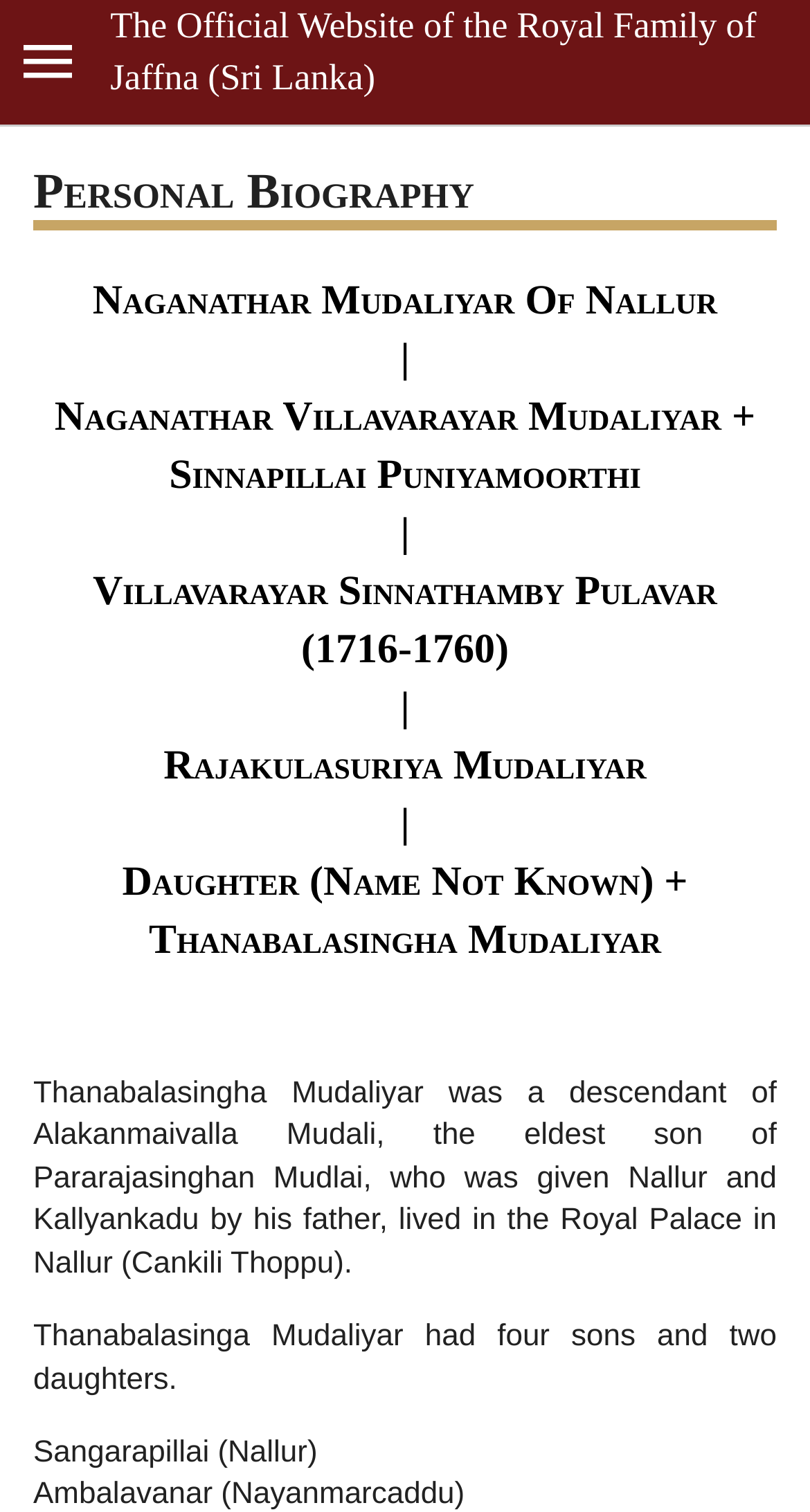Reply to the question with a single word or phrase:
What is the name of Thanabalasingha Mudaliyar's father?

Pararajasinghan Mudlai